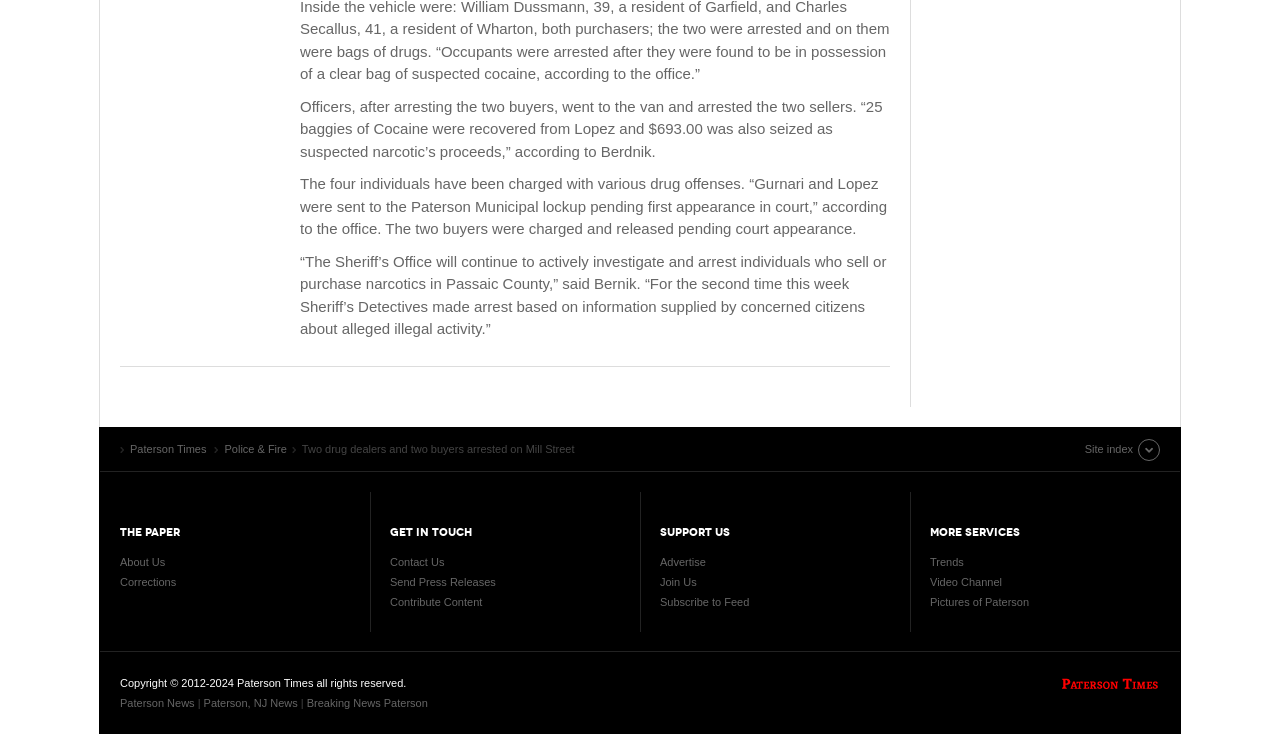What is the year range of the copyright?
Please elaborate on the answer to the question with detailed information.

The copyright information at the bottom of the webpage states, 'Copyright © 2012-2024 Paterson Times all rights reserved.' This provides the year range of the copyright.